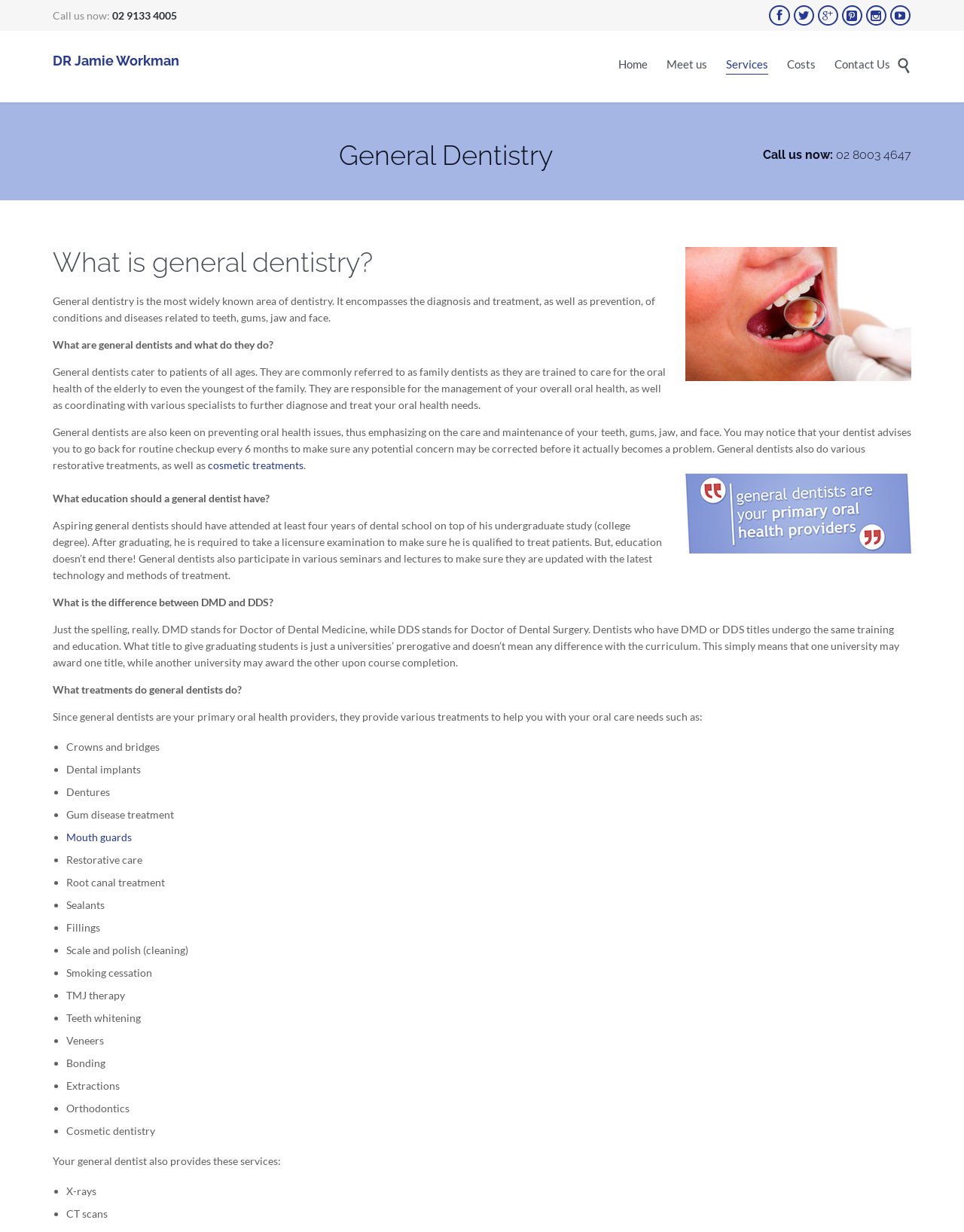Find the main header of the webpage and produce its text content.

General Dentistry
Call‌ us‌ now:‌ 02 8003 4647